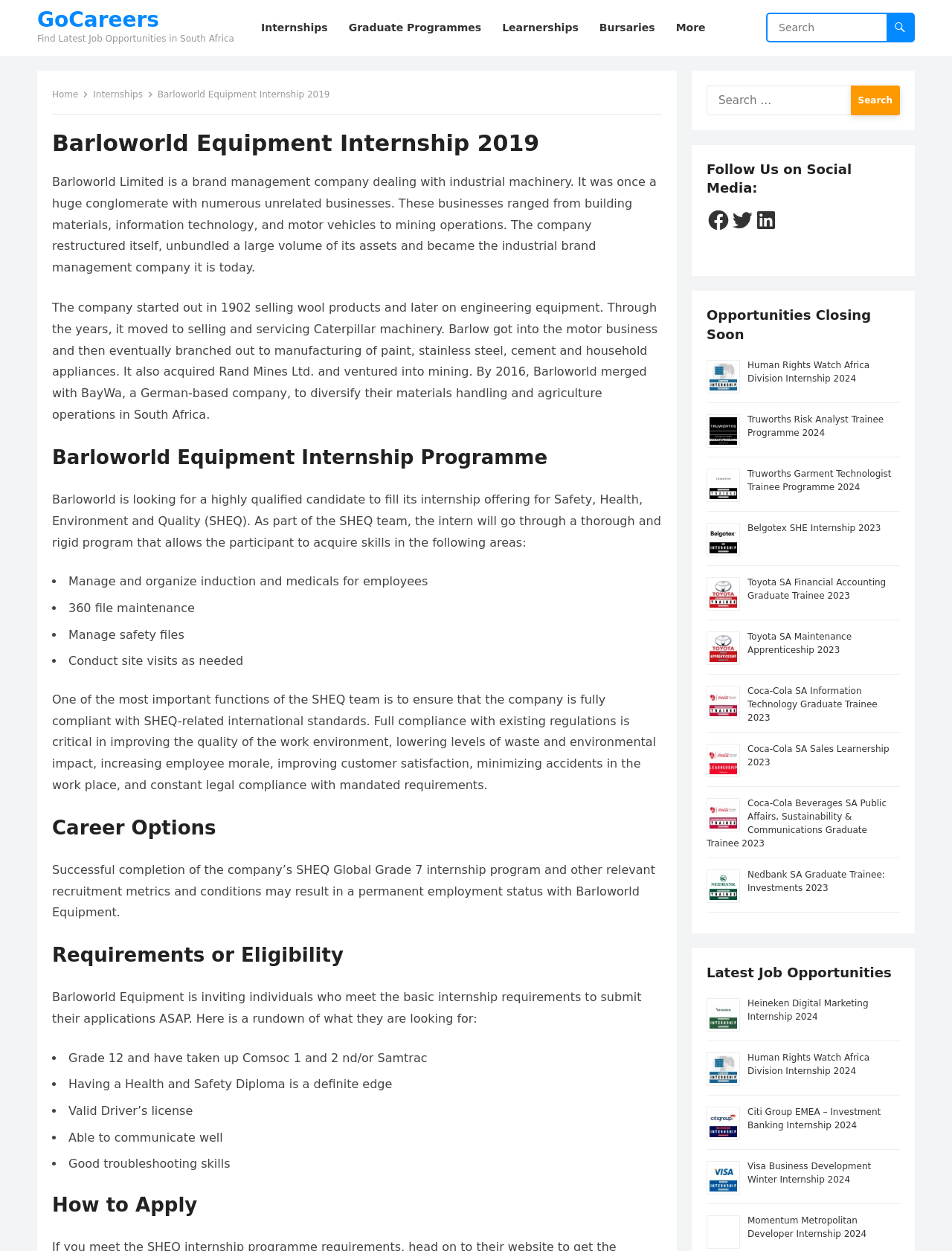Determine the bounding box coordinates of the target area to click to execute the following instruction: "Search for job opportunities."

[0.806, 0.011, 0.959, 0.033]